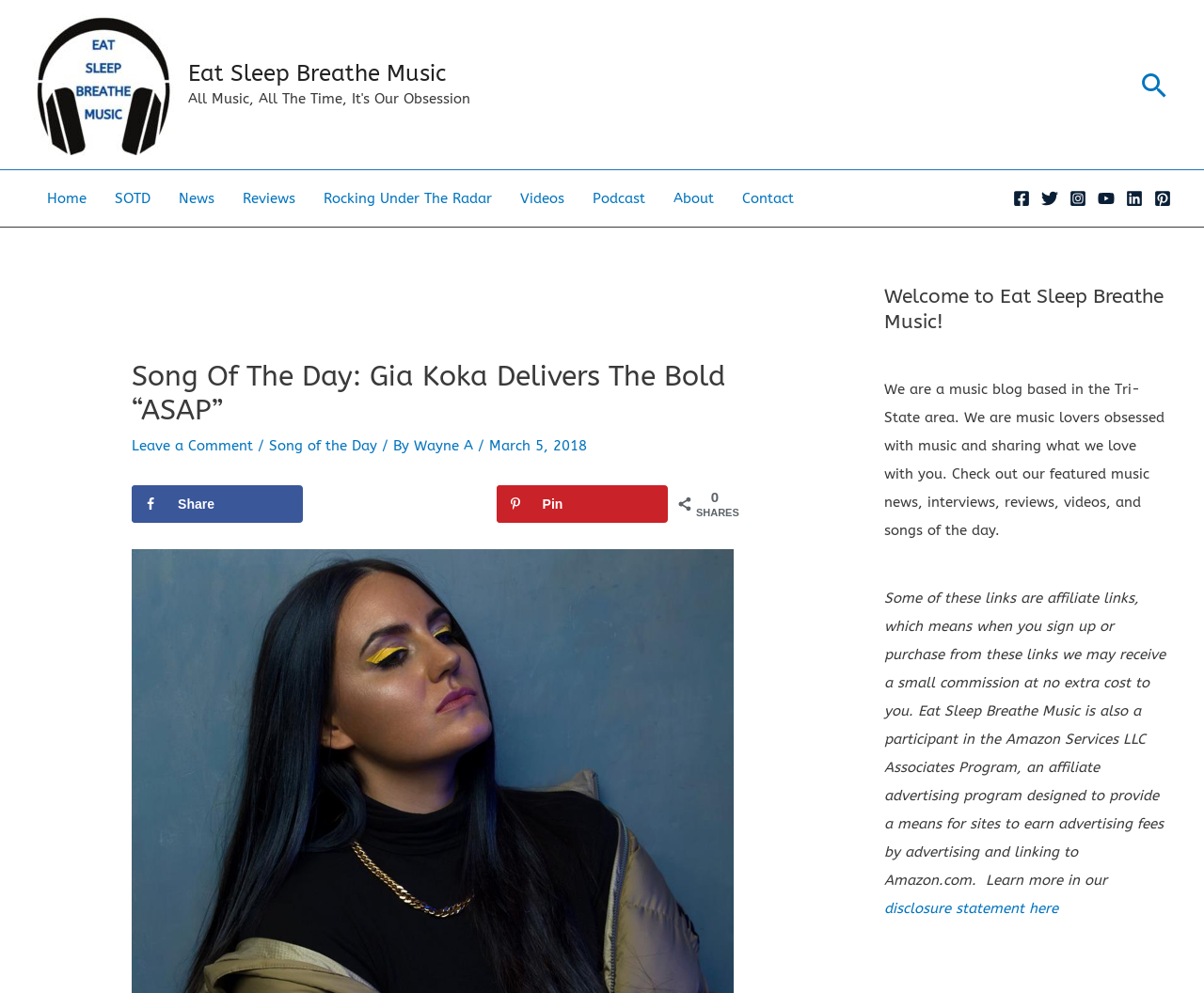Identify the bounding box coordinates of the region that should be clicked to execute the following instruction: "Visit the Home page".

[0.027, 0.171, 0.084, 0.228]